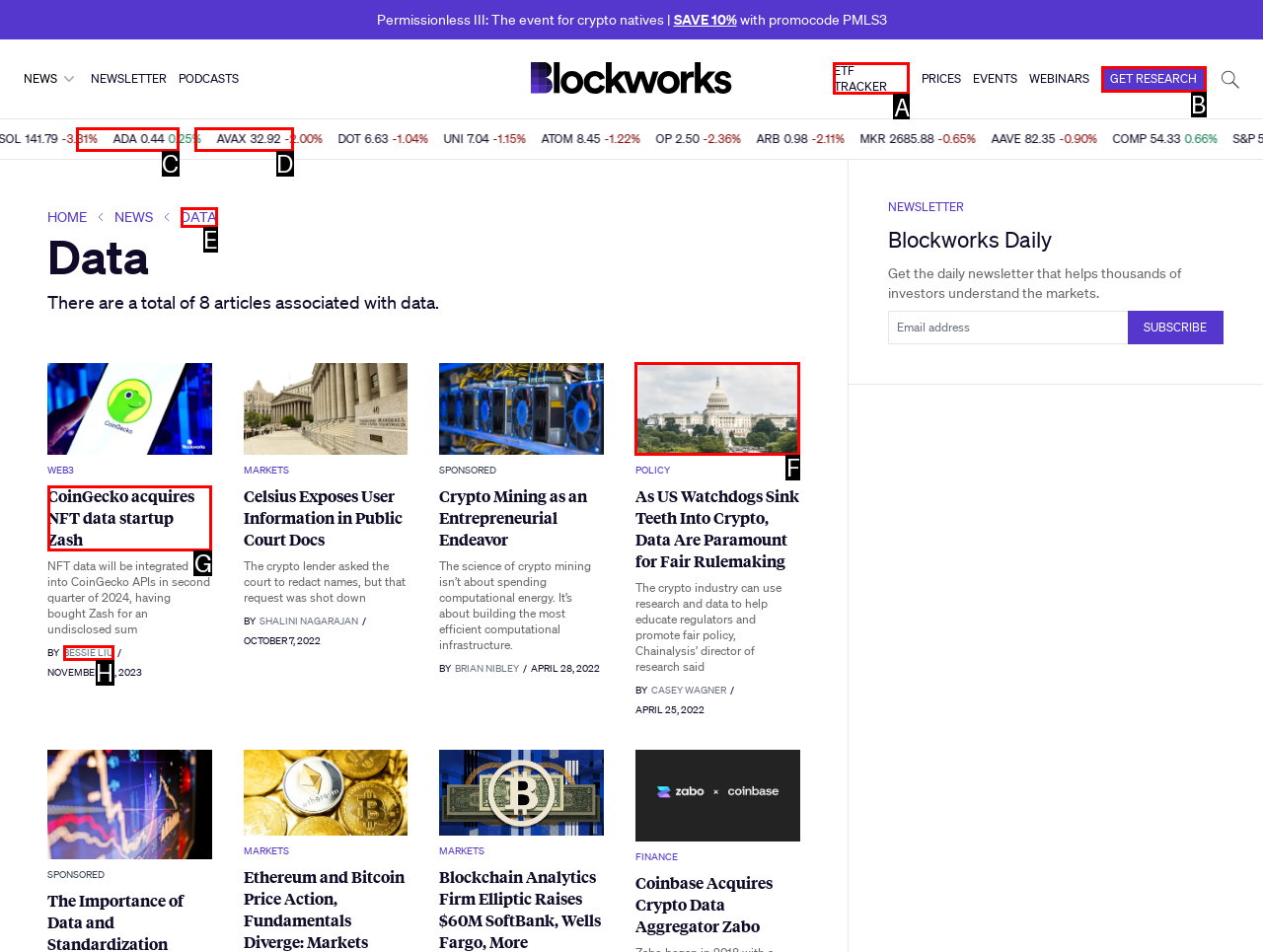Decide which letter you need to select to fulfill the task: View ETF TRACKER
Answer with the letter that matches the correct option directly.

A